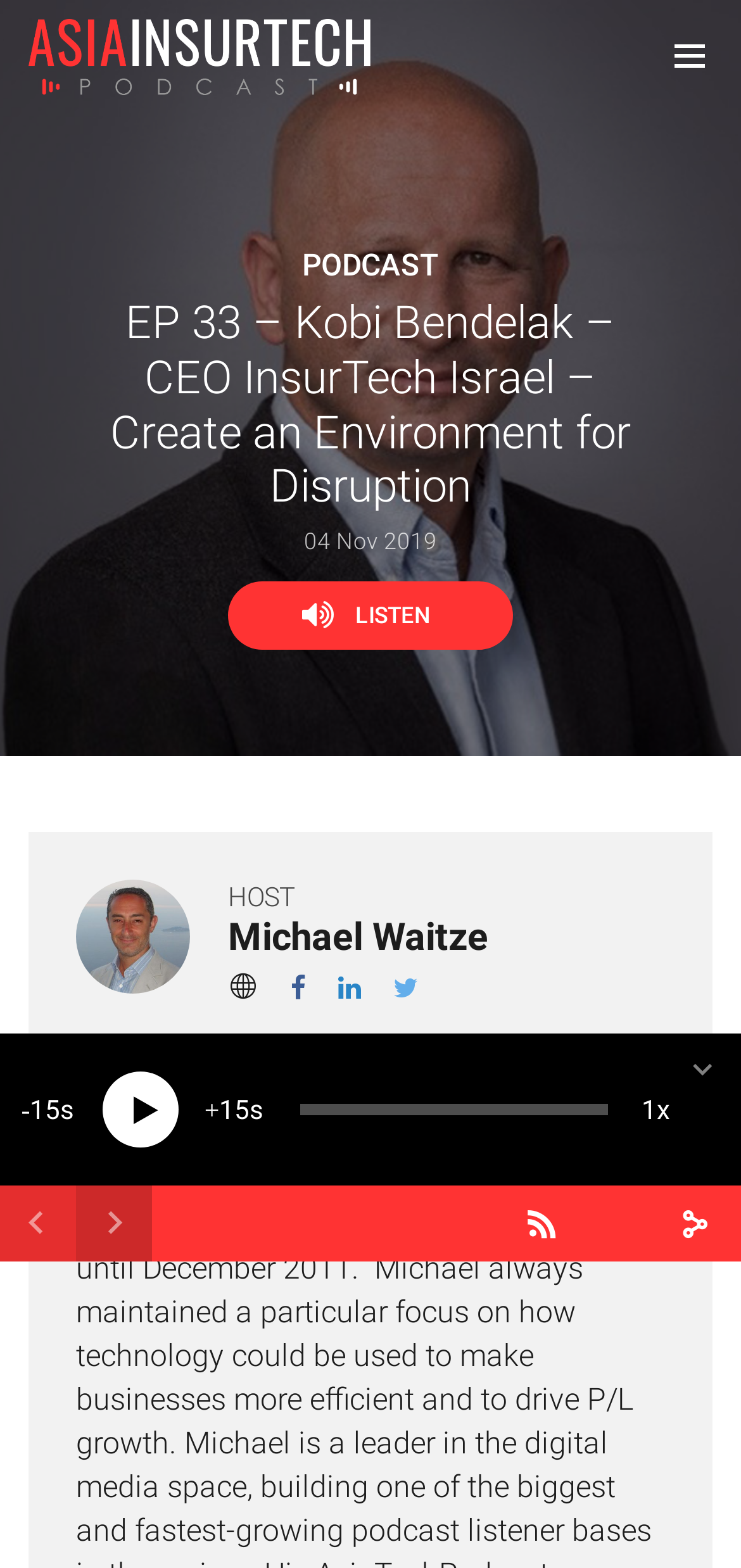Who is the host of the podcast?
Please give a well-detailed answer to the question.

I found the host of the podcast by looking at the heading element with the content 'Michael Waitze' located at the coordinates [0.308, 0.585, 0.659, 0.609].